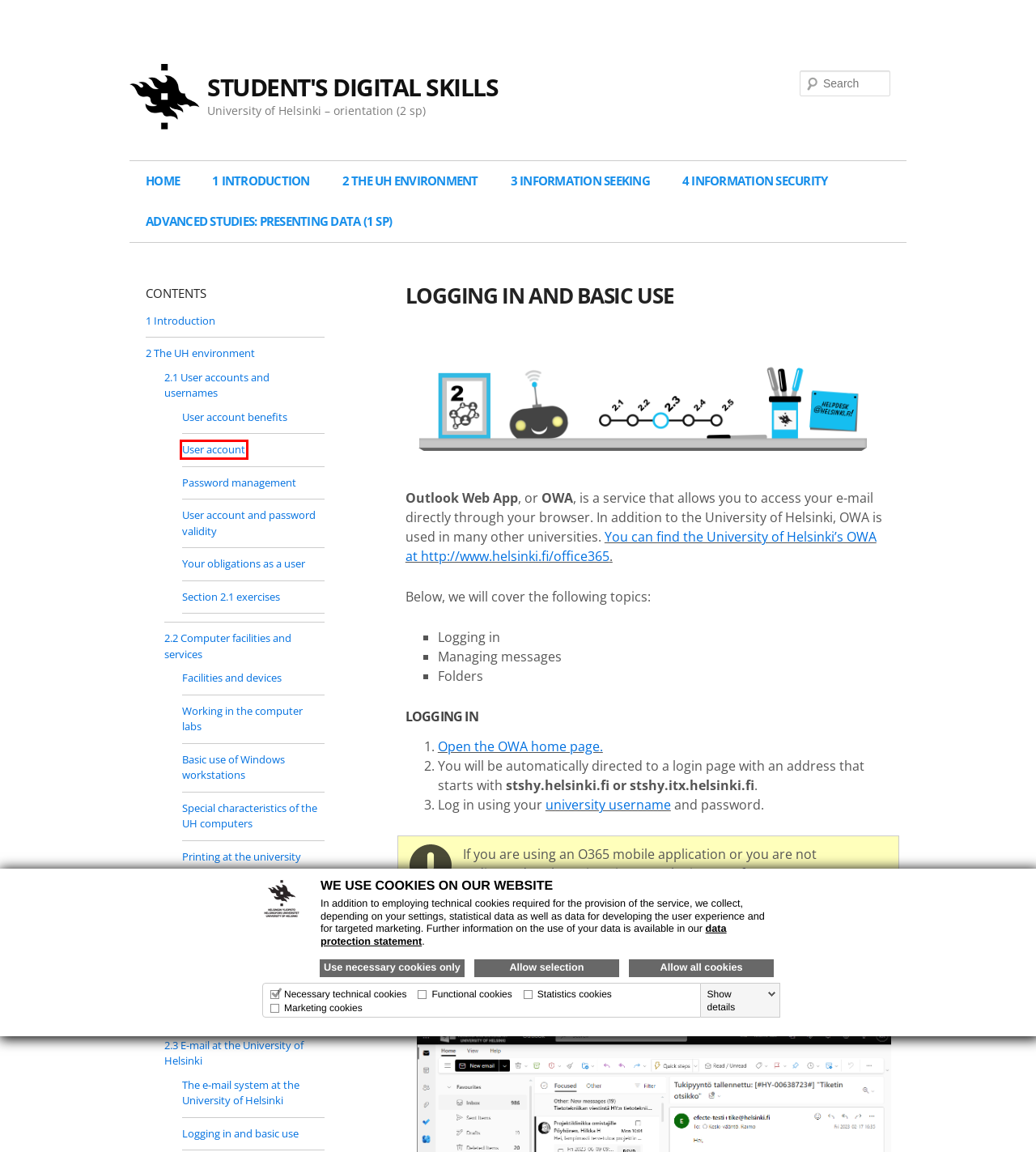Given a webpage screenshot with a UI element marked by a red bounding box, choose the description that best corresponds to the new webpage that will appear after clicking the element. The candidates are:
A. User account | Student's digital skills
B. Basic use of Windows workstations | Student's digital skills
C. Your obligations as a user | Student's digital skills
D. 2.3 E-mail at the University of Helsinki | Student's digital skills
E. 4 Information security | Student's digital skills
F. Section 2.1 exercises | Student's digital skills
G. 3 Information seeking | Student's digital skills
H. Special characteristics of the UH computers | Student's digital skills

A